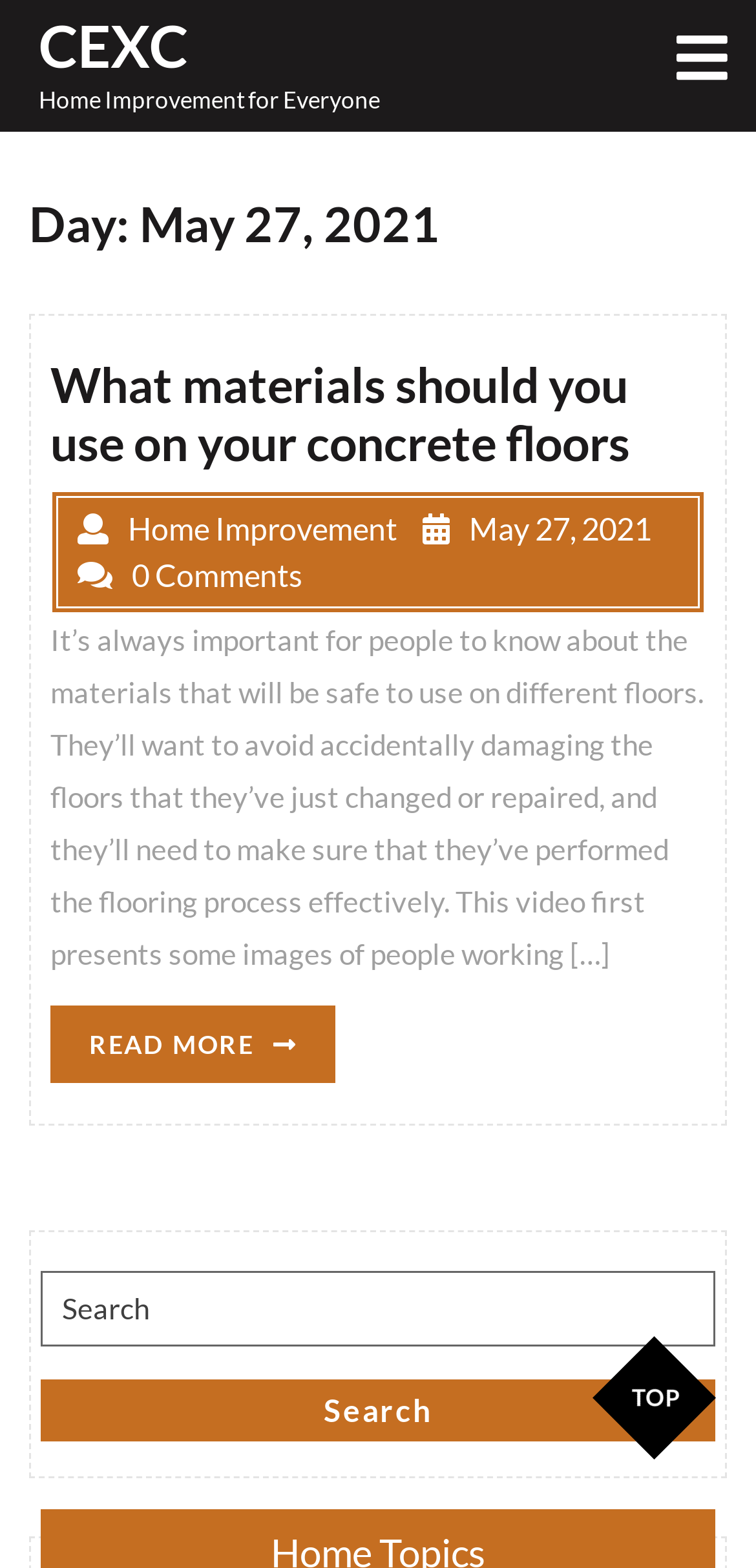What is the purpose of the search box?
Respond to the question with a single word or phrase according to the image.

To search for articles